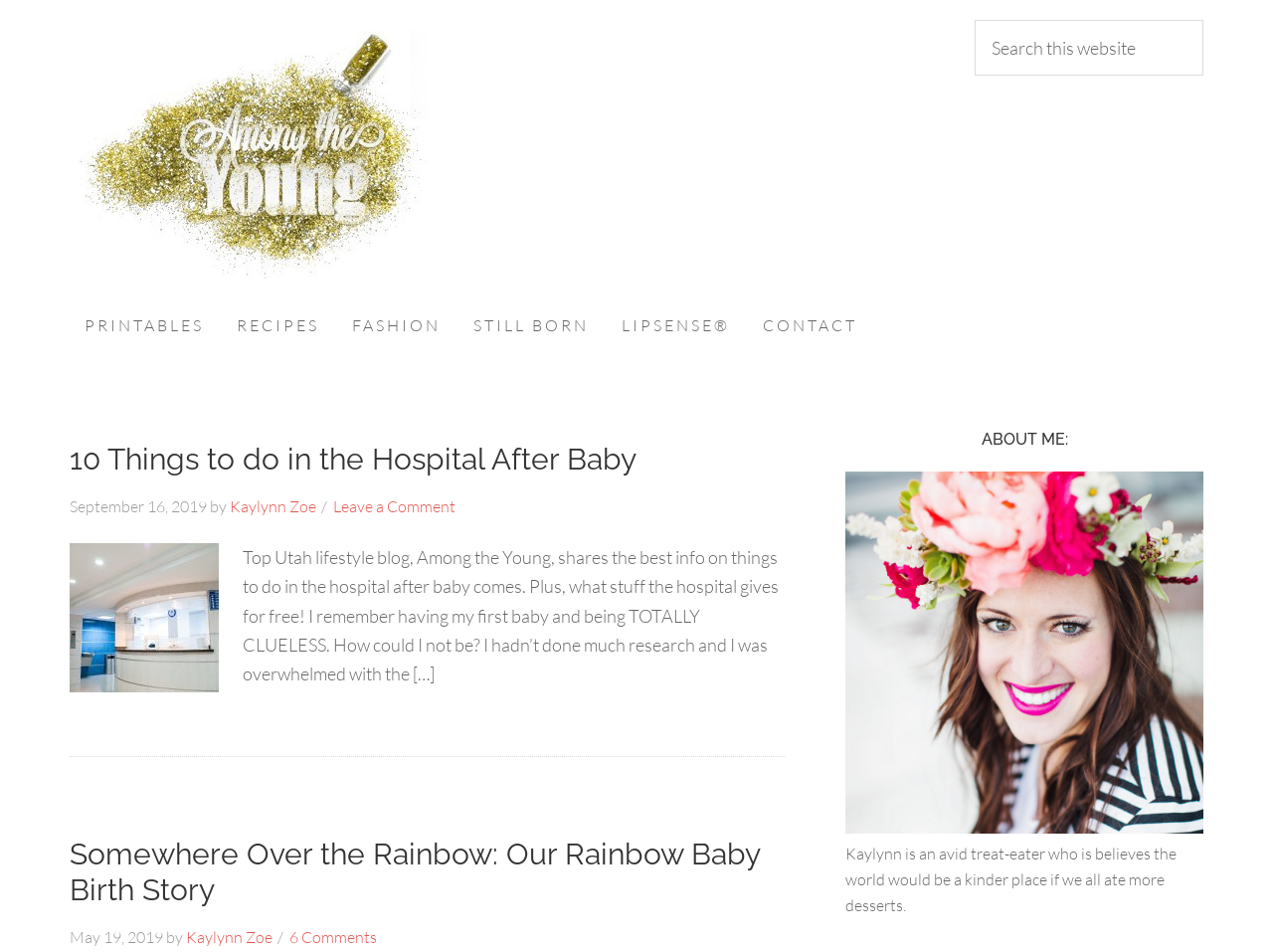Analyze the image and deliver a detailed answer to the question: What is the category of the first article?

The first article is '10 Things to do in the Hospital After Baby', and based on the content, it falls under the lifestyle category.